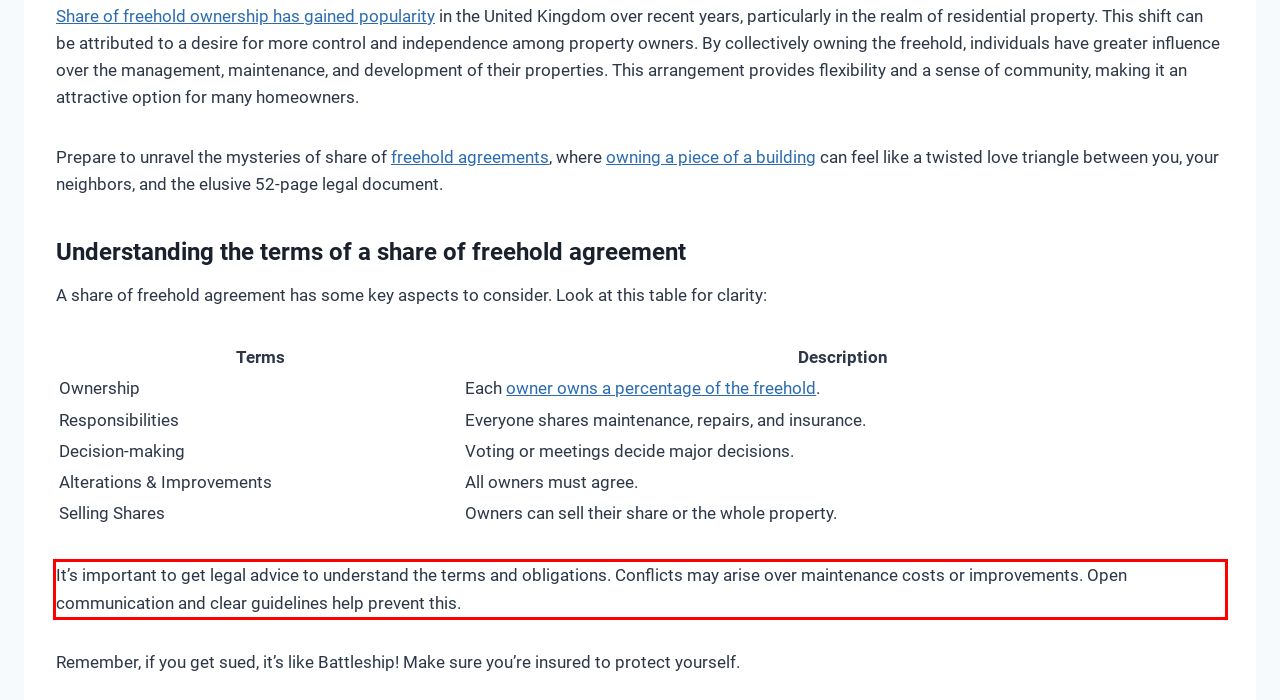Within the screenshot of the webpage, there is a red rectangle. Please recognize and generate the text content inside this red bounding box.

It’s important to get legal advice to understand the terms and obligations. Conflicts may arise over maintenance costs or improvements. Open communication and clear guidelines help prevent this.